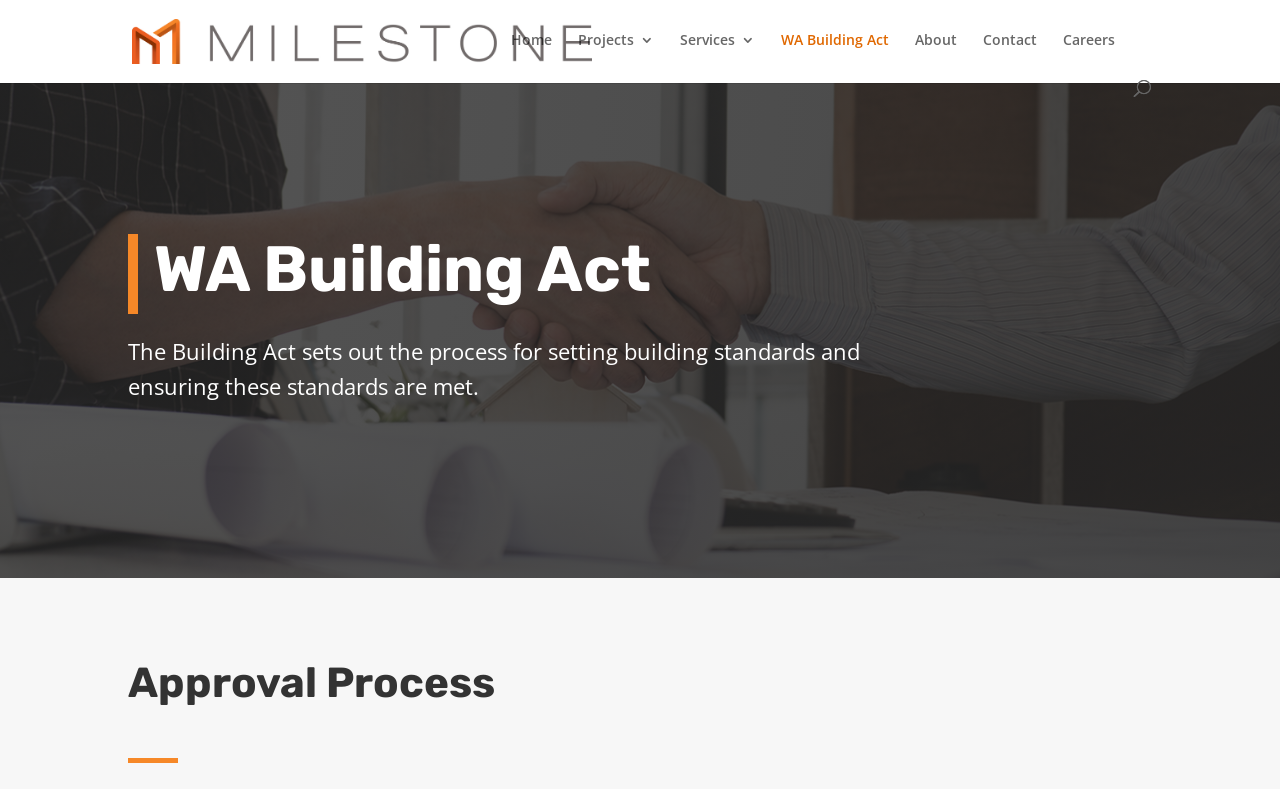Please provide a brief answer to the question using only one word or phrase: 
What is the name of the act described on this webpage?

WA Building Act